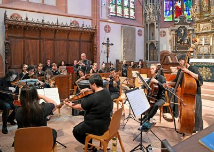What is the architectural feature of the church?
Could you answer the question with a detailed and thorough explanation?

The image shows the intricate architecture of the church, particularly the stunning stained glass windows that cast colorful light onto the scene, adding to the ambiance of the performance.